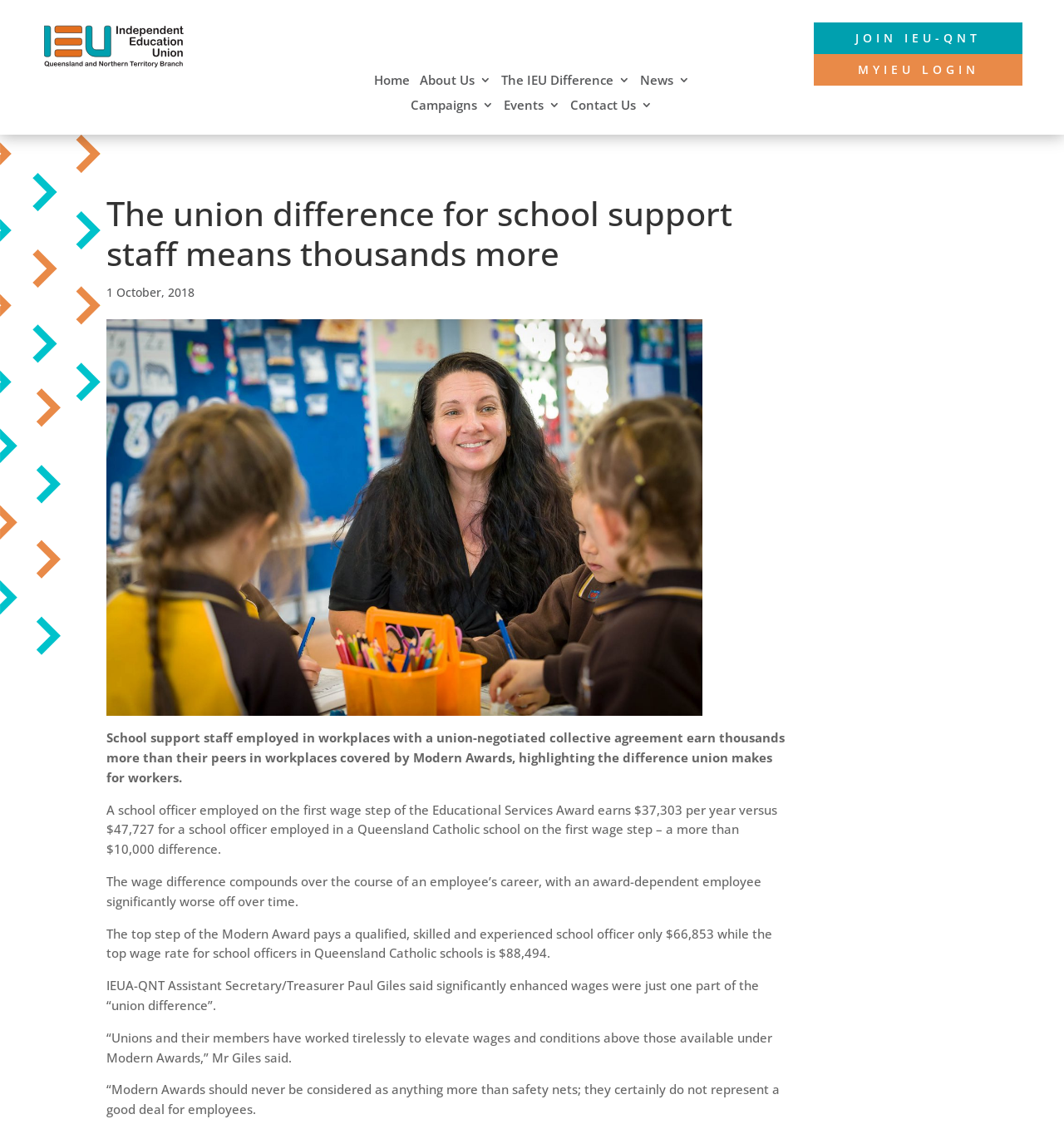What is the difference in salary between a school officer in a Queensland Catholic school and one employed on the first wage step of the Educational Services Award?
Offer a detailed and exhaustive answer to the question.

According to the webpage, a school officer employed on the first wage step of the Educational Services Award earns $37,303 per year, while a school officer employed in a Queensland Catholic school on the first wage step earns $47,727 per year, resulting in a difference of more than $10,000.